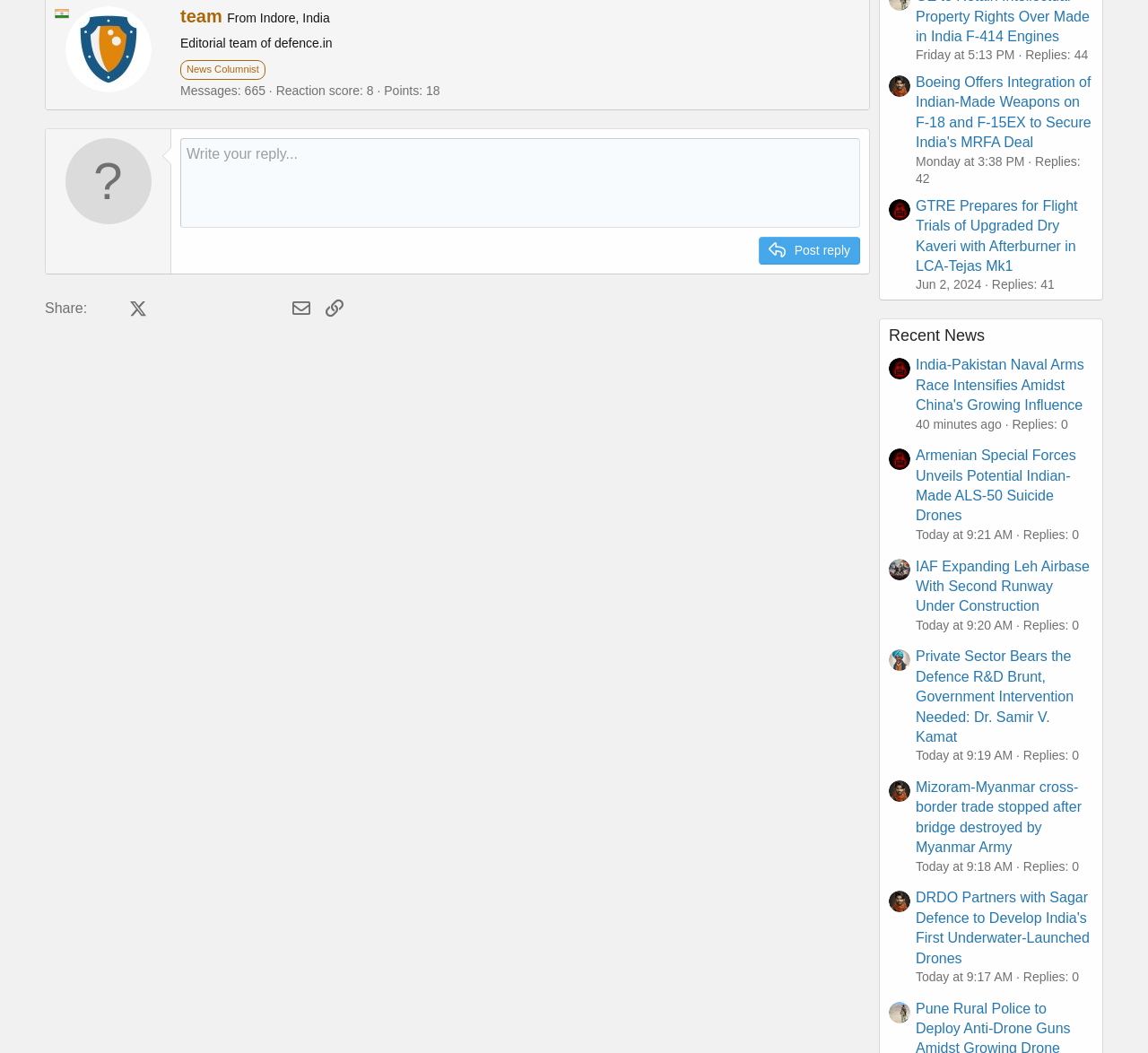Please identify the bounding box coordinates for the region that you need to click to follow this instruction: "Check the time of the post 'GTRE Prepares for Flight Trials of Upgraded Dry Kaveri with Afterburner in LCA-Tejas Mk1'".

[0.798, 0.264, 0.855, 0.277]